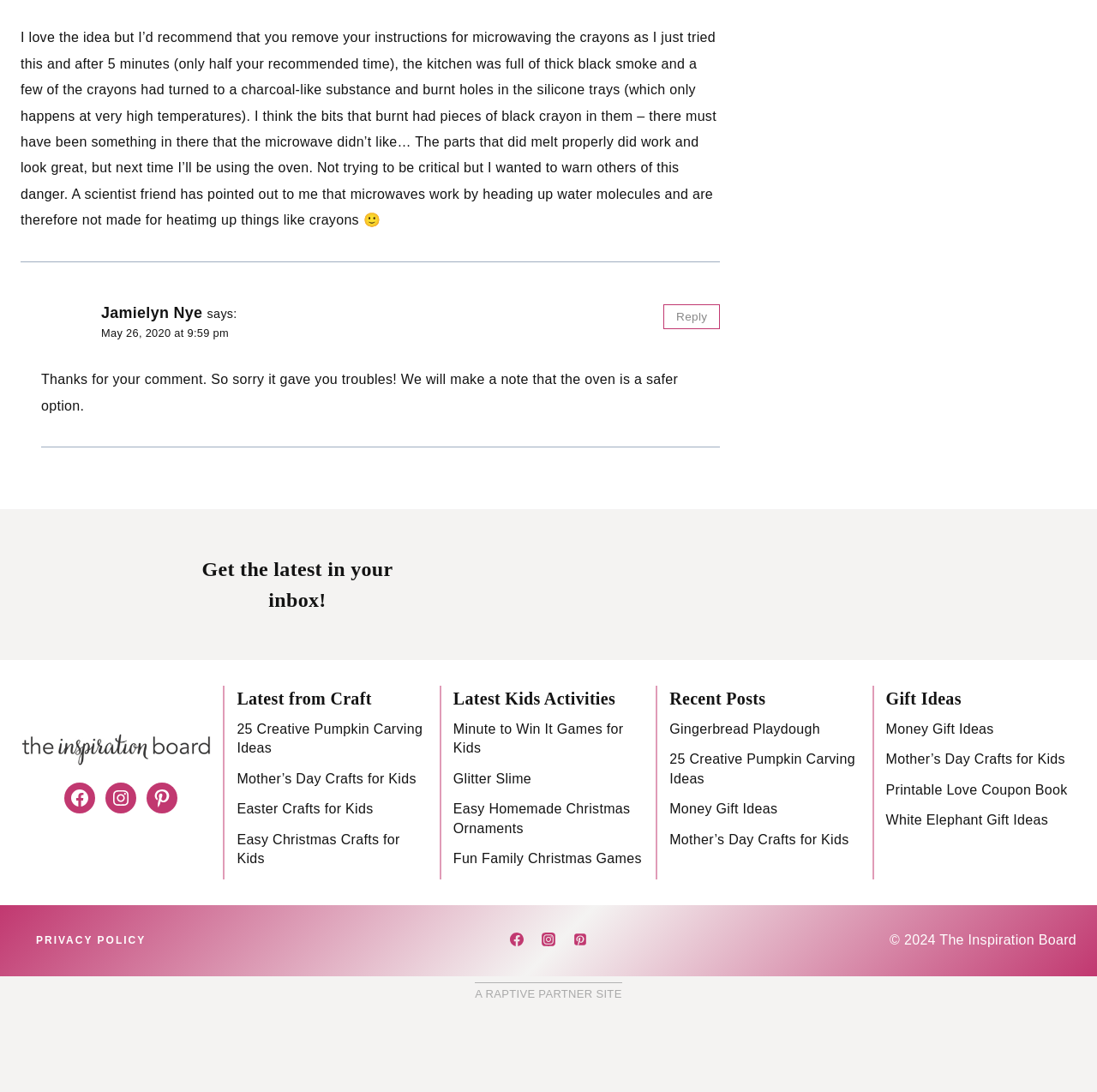Given the element description: "November 3, 2017", predict the bounding box coordinates of this UI element. The coordinates must be four float numbers between 0 and 1, given as [left, top, right, bottom].

None